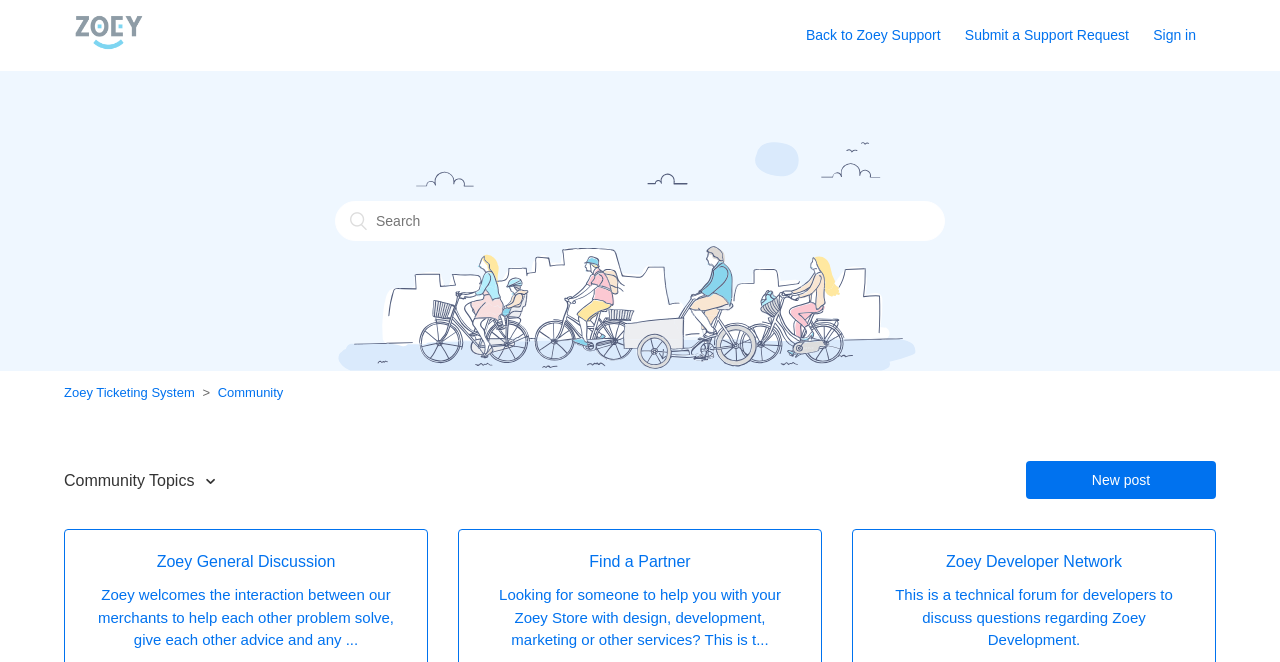What are the main categories in the community section?
Please use the image to deliver a detailed and complete answer.

The community section is located in the main content area of the webpage, and it has three main categories: Zoey General Discussion, Find a Partner, and Zoey Developer Network. These categories are represented as headings with bounding boxes of [0.074, 0.831, 0.31, 0.867], [0.382, 0.831, 0.618, 0.867], and [0.69, 0.831, 0.926, 0.867] respectively.